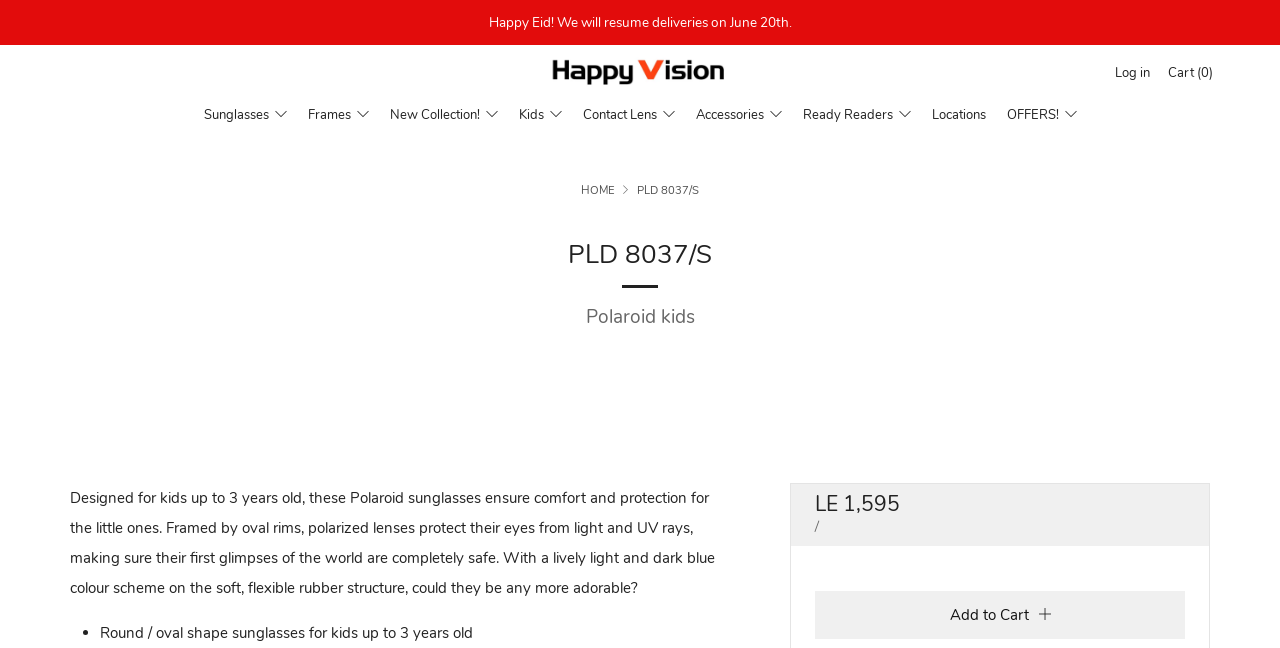Please reply to the following question with a single word or a short phrase:
What is the age range for the sunglasses?

up to 3 years old